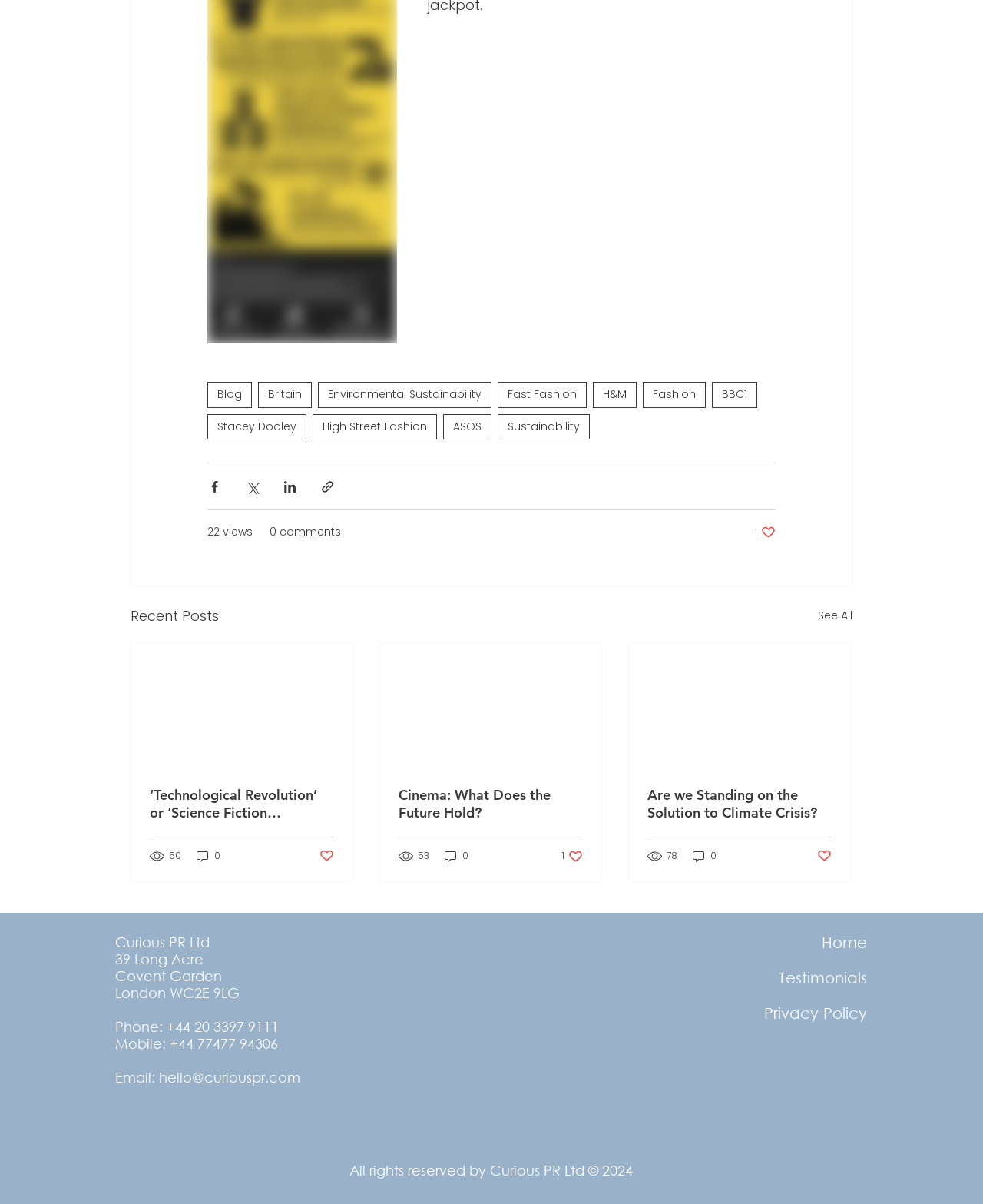What is the topic of the second article? From the image, respond with a single word or brief phrase.

Cinema